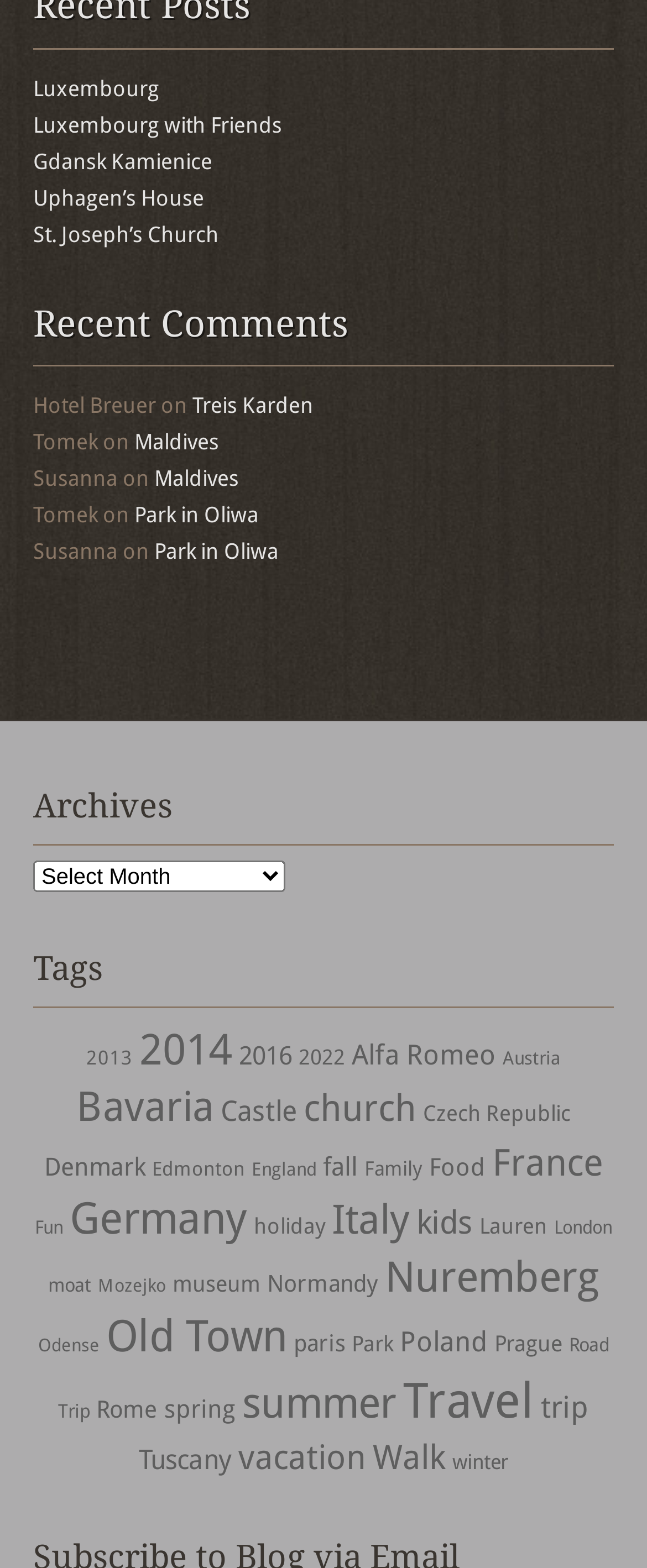Reply to the question below using a single word or brief phrase:
What is the name of the hotel mentioned?

Hotel Breuer